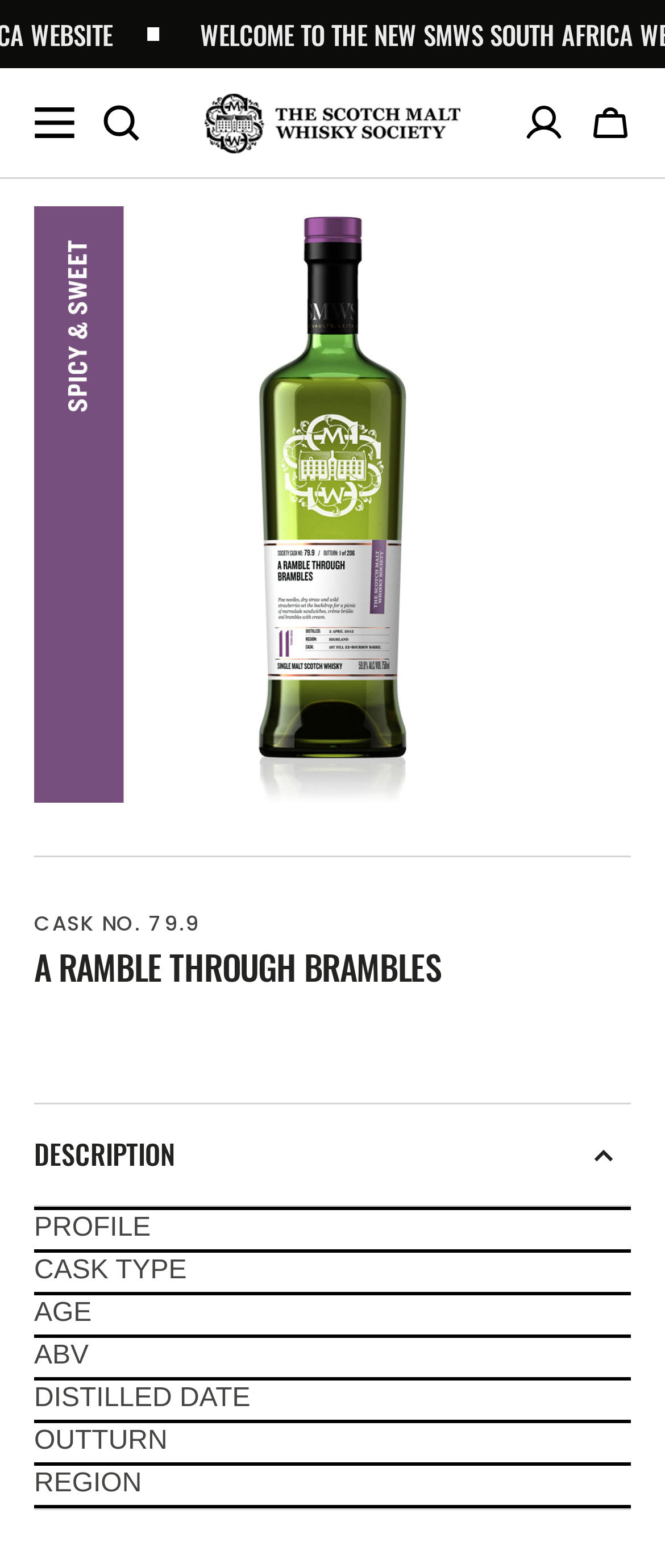Use one word or a short phrase to answer the question provided: 
What type of product is being described?

Whisky